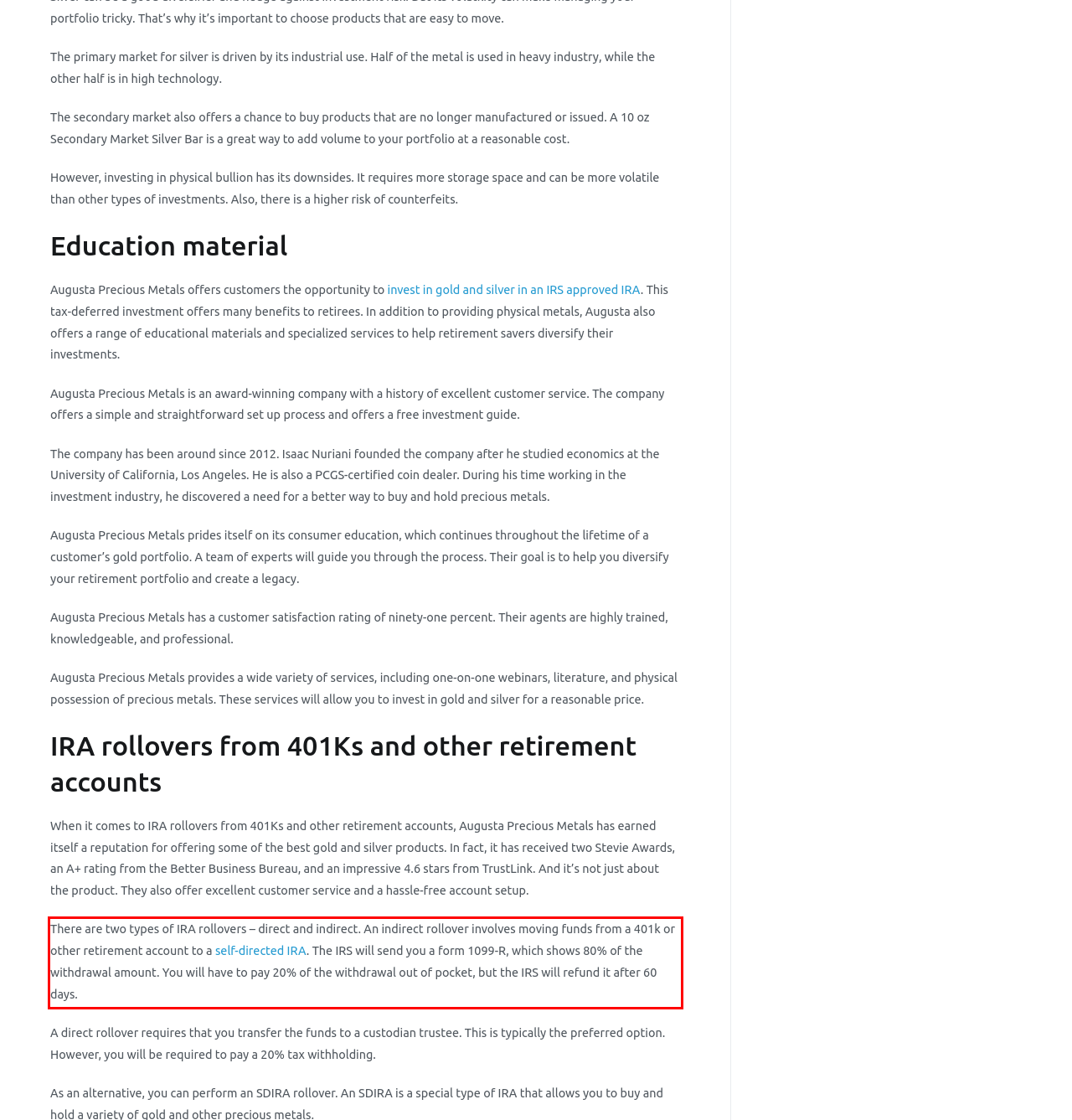Within the provided webpage screenshot, find the red rectangle bounding box and perform OCR to obtain the text content.

There are two types of IRA rollovers – direct and indirect. An indirect rollover involves moving funds from a 401k or other retirement account to a self-directed IRA. The IRS will send you a form 1099-R, which shows 80% of the withdrawal amount. You will have to pay 20% of the withdrawal out of pocket, but the IRS will refund it after 60 days.